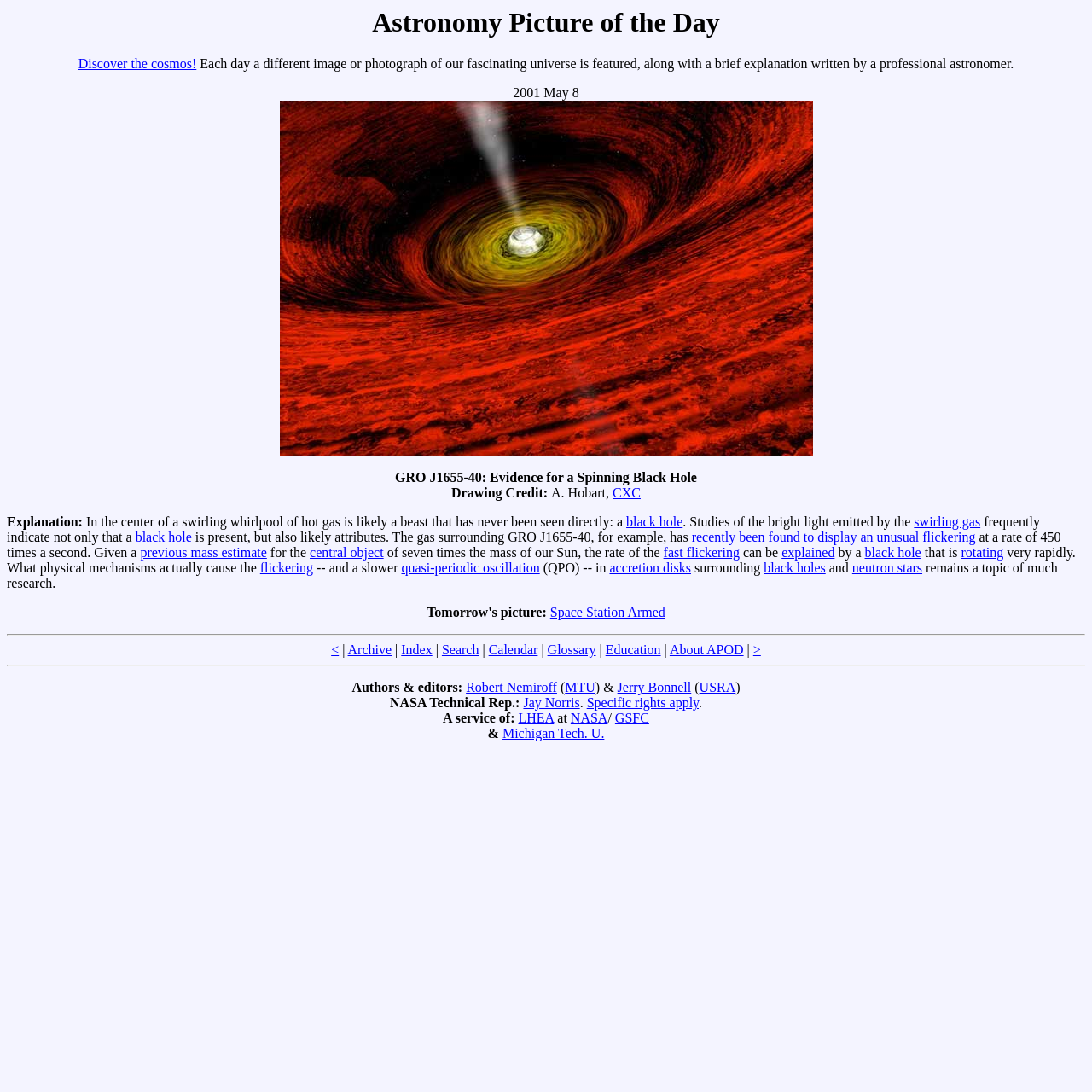Find the bounding box coordinates of the area to click in order to follow the instruction: "Learn more about black holes".

[0.573, 0.471, 0.625, 0.485]